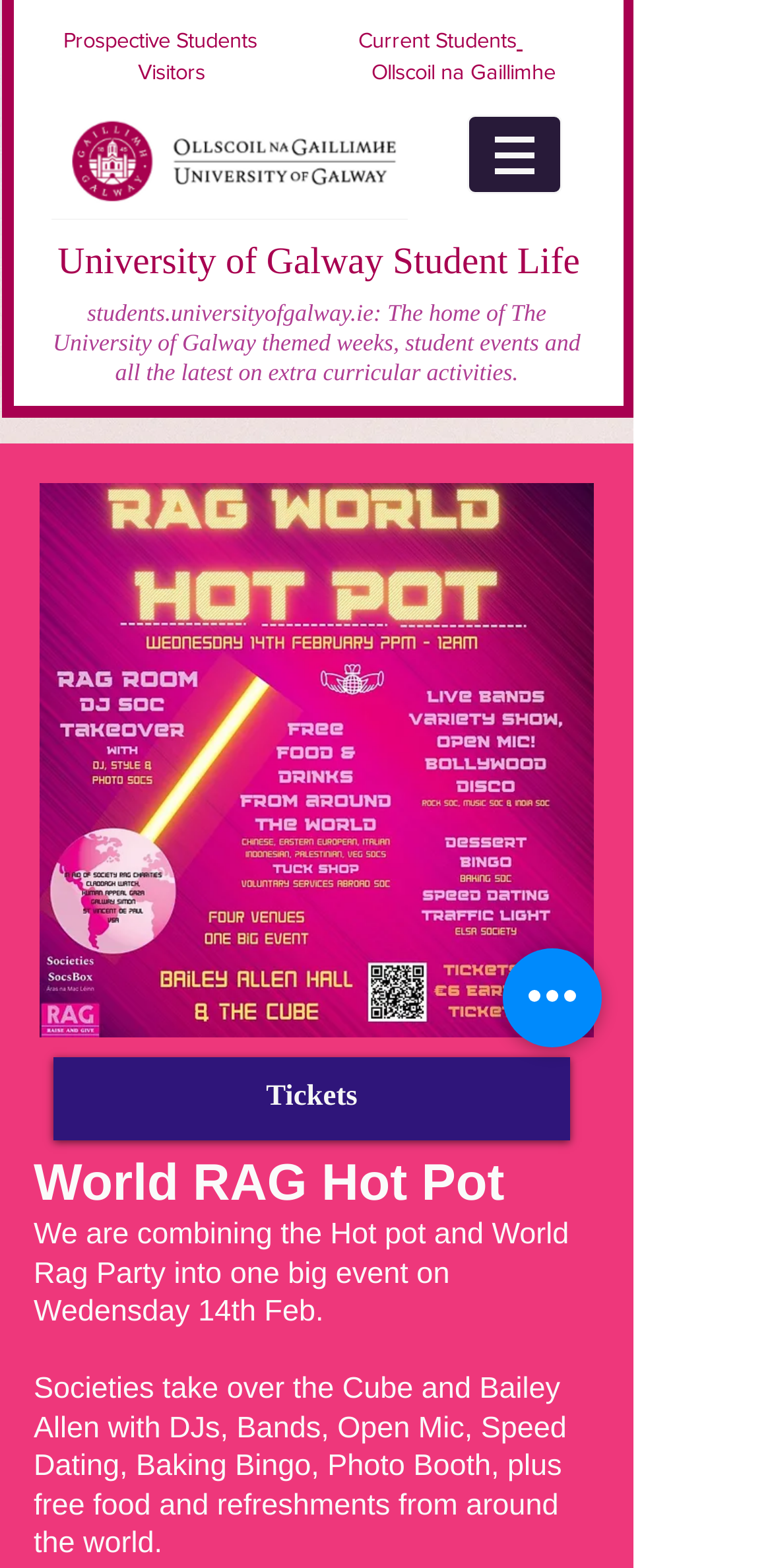What is the event on Wednesday 14th Feb?
Utilize the image to construct a detailed and well-explained answer.

I found the answer by reading the static text element that says 'We are combining the Hot pot and World Rag Party into one big event on Wedensday 14th Feb.'.